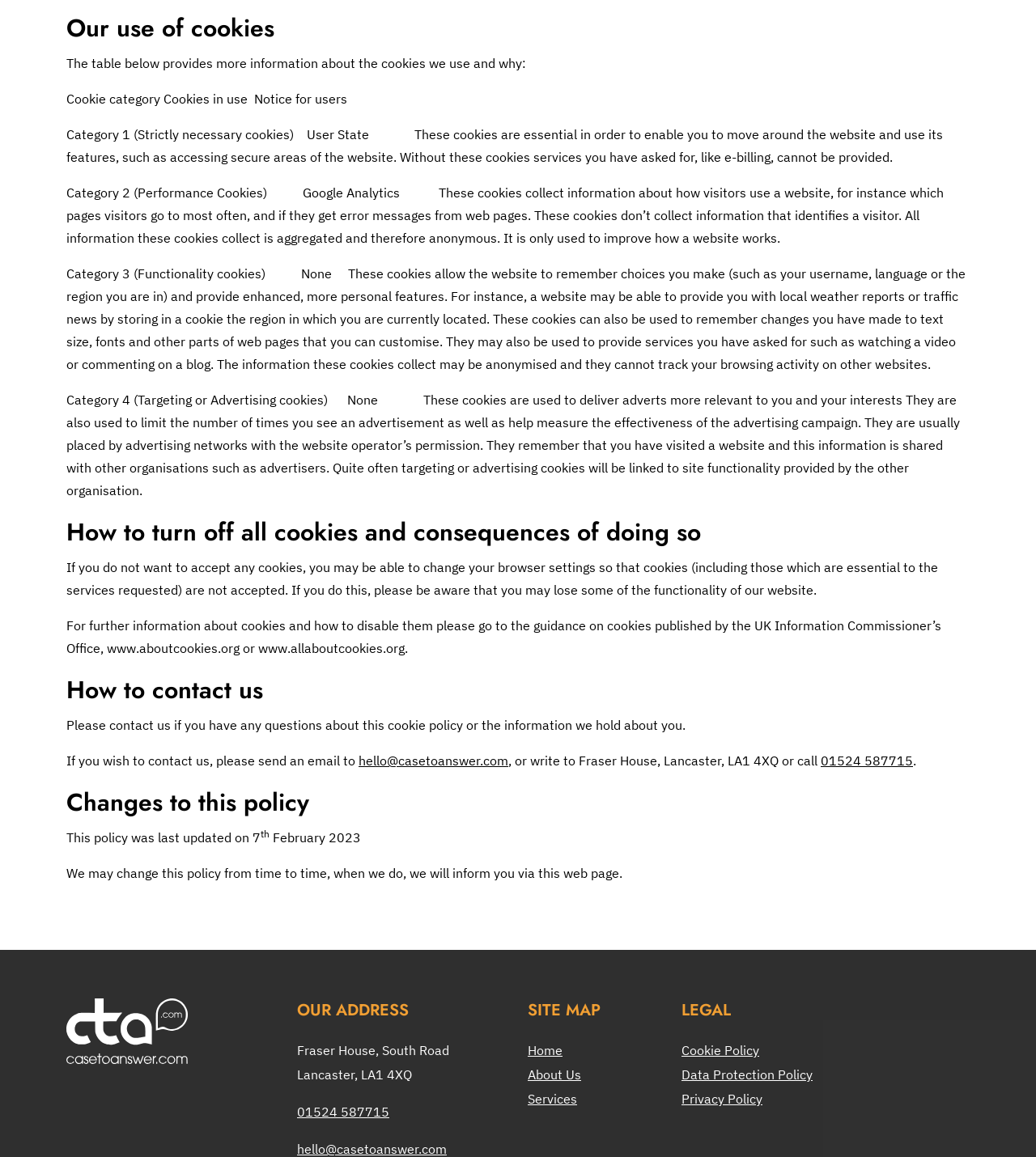When was the cookie policy last updated?
Please answer the question with as much detail and depth as you can.

The webpage mentions that the cookie policy was last updated on '7 February 2023', which is stated under the heading 'Changes to this policy'.